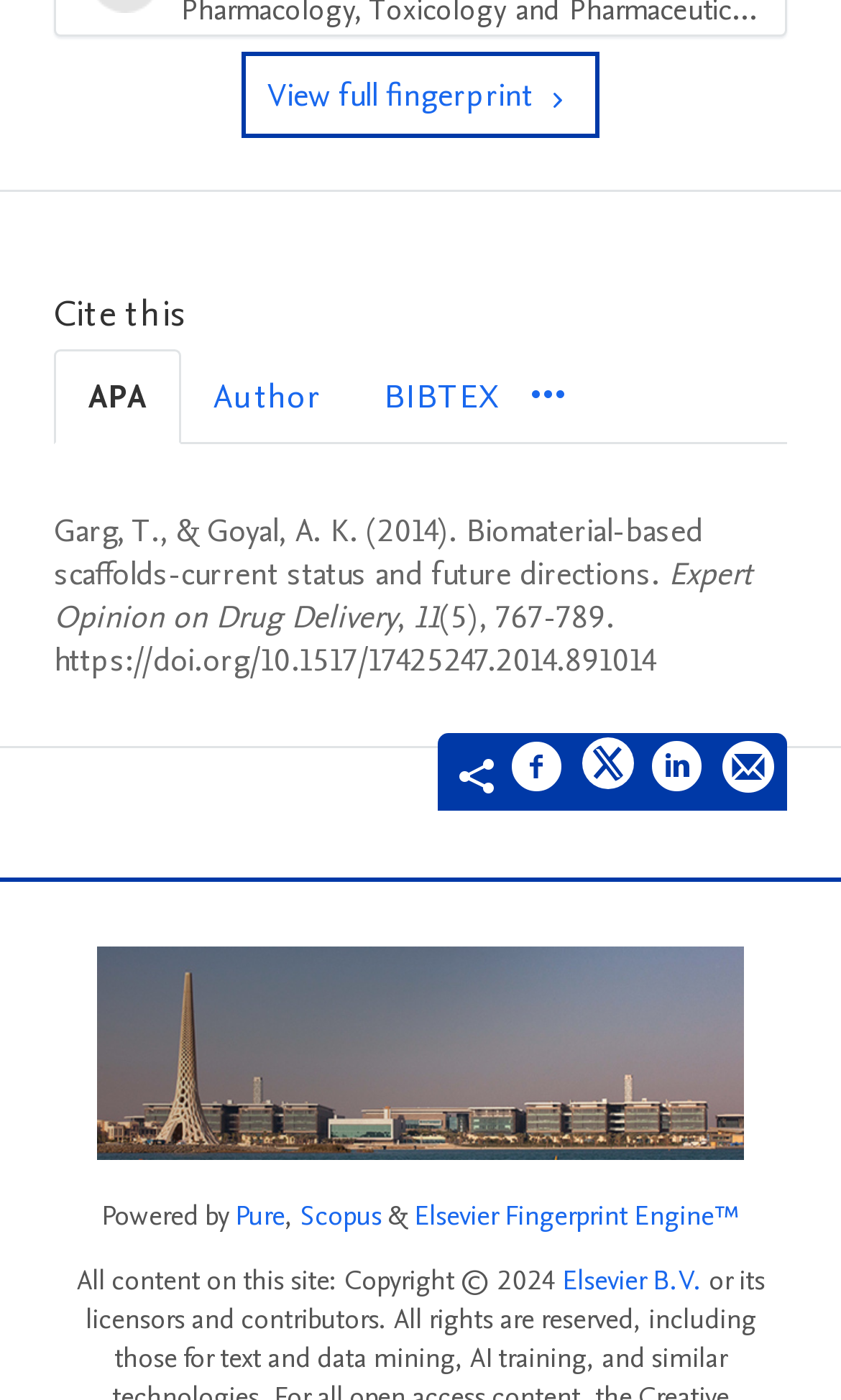Please find the bounding box for the following UI element description. Provide the coordinates in (top-left x, top-left y, bottom-right x, bottom-right y) format, with values between 0 and 1: Elsevier Fingerprint Engine™

[0.492, 0.855, 0.879, 0.883]